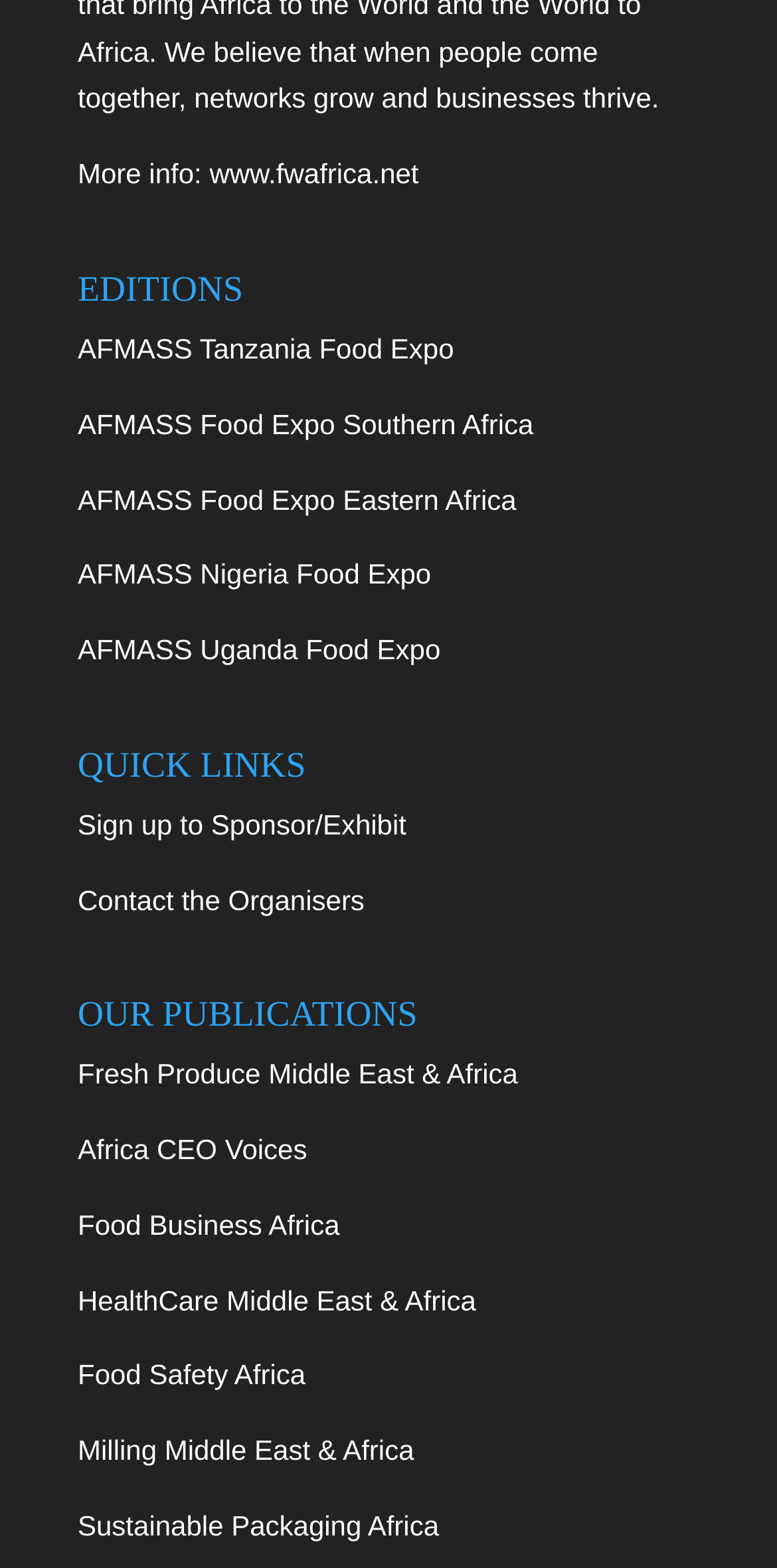Identify the bounding box coordinates for the UI element described as: "Africa CEO Voices". The coordinates should be provided as four floats between 0 and 1: [left, top, right, bottom].

[0.1, 0.723, 0.395, 0.743]